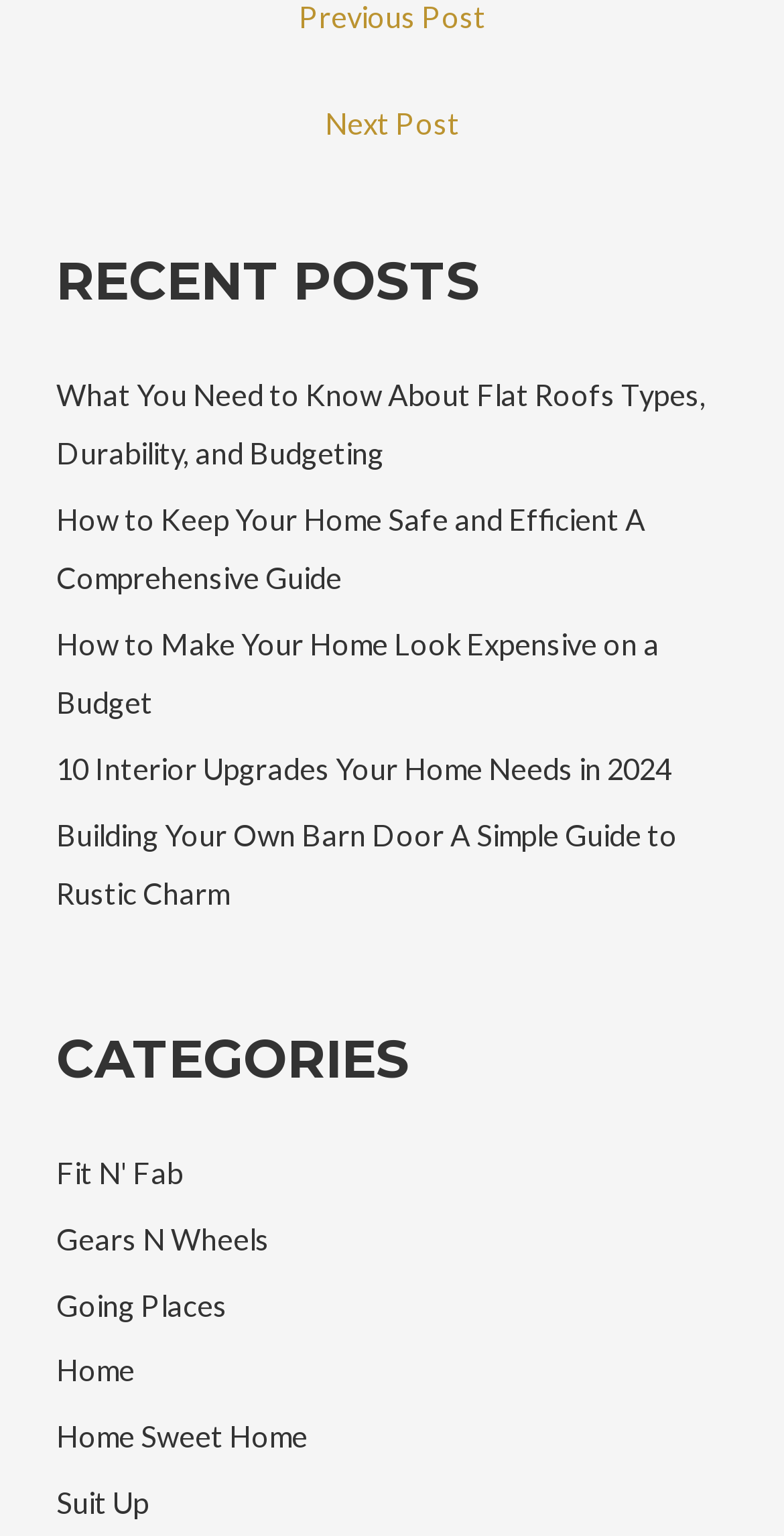What is the position of the 'CATEGORIES' section relative to the 'Recent Posts' section?
Observe the image and answer the question with a one-word or short phrase response.

Below